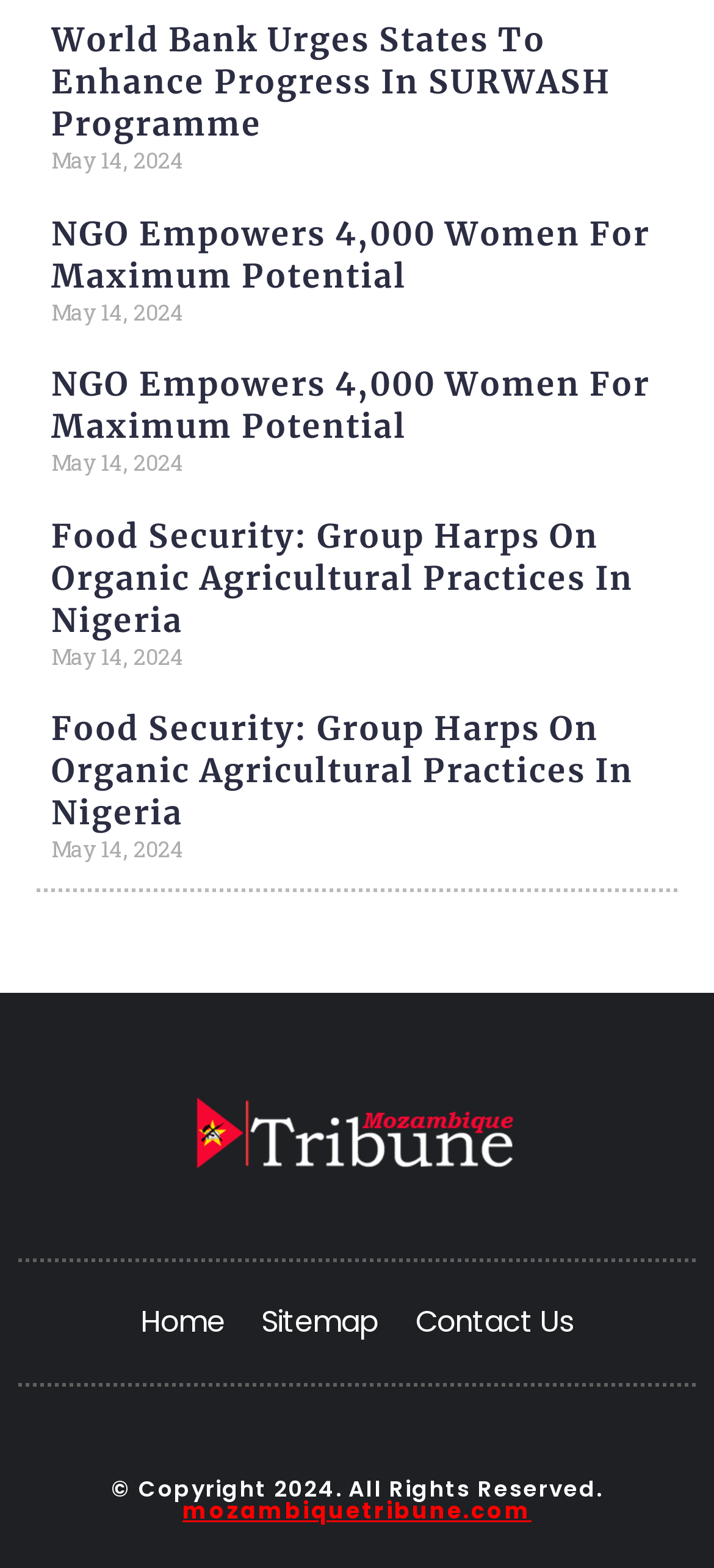Using the information in the image, could you please answer the following question in detail:
What is the date of the latest article?

I looked at the 'StaticText' elements that contain dates, and they all have the same date 'May 14, 2024'. This suggests that all the articles were published on the same day, which is May 14, 2024.